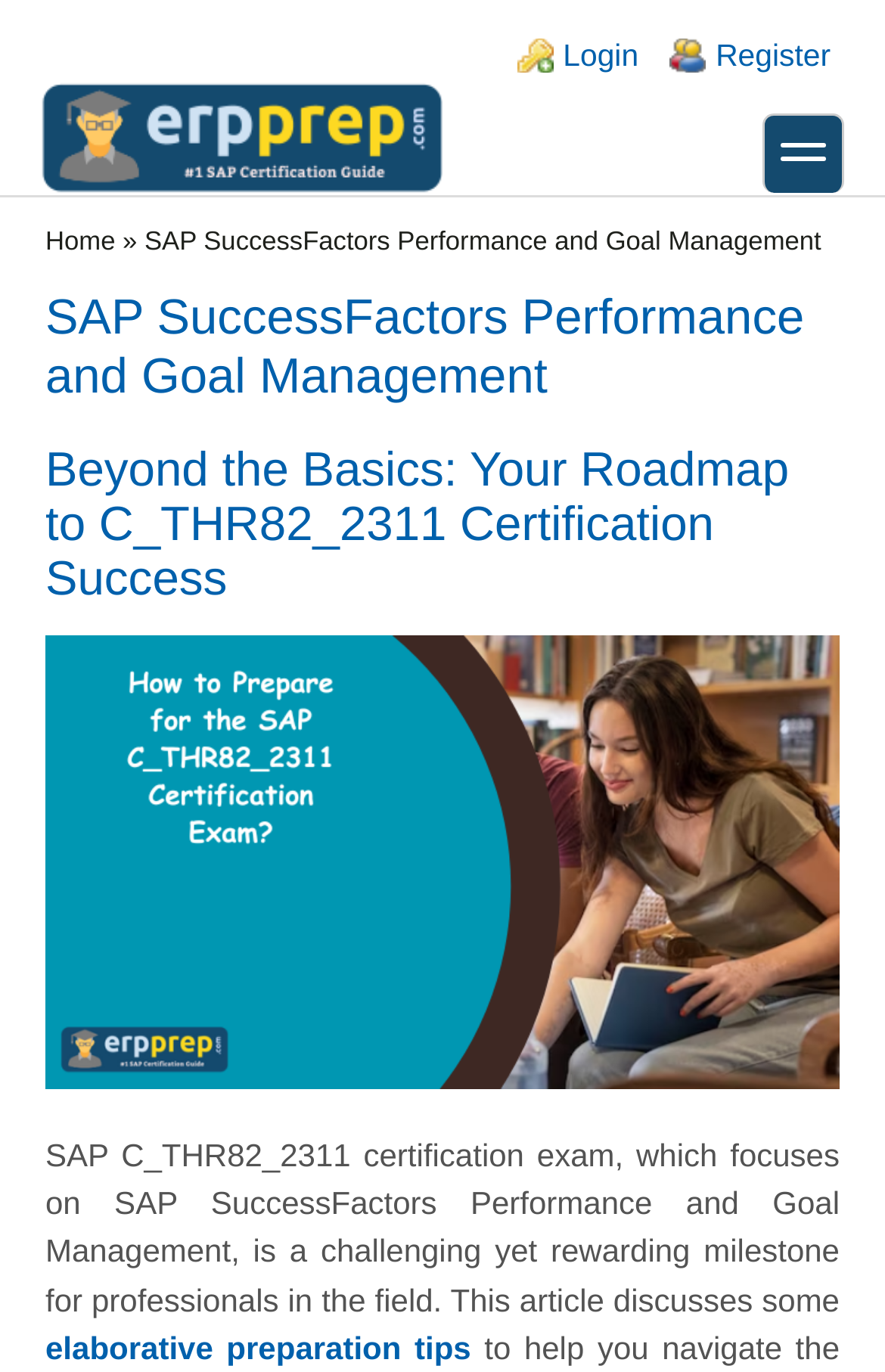Find the bounding box coordinates for the element described here: "Register".

[0.809, 0.028, 0.938, 0.053]